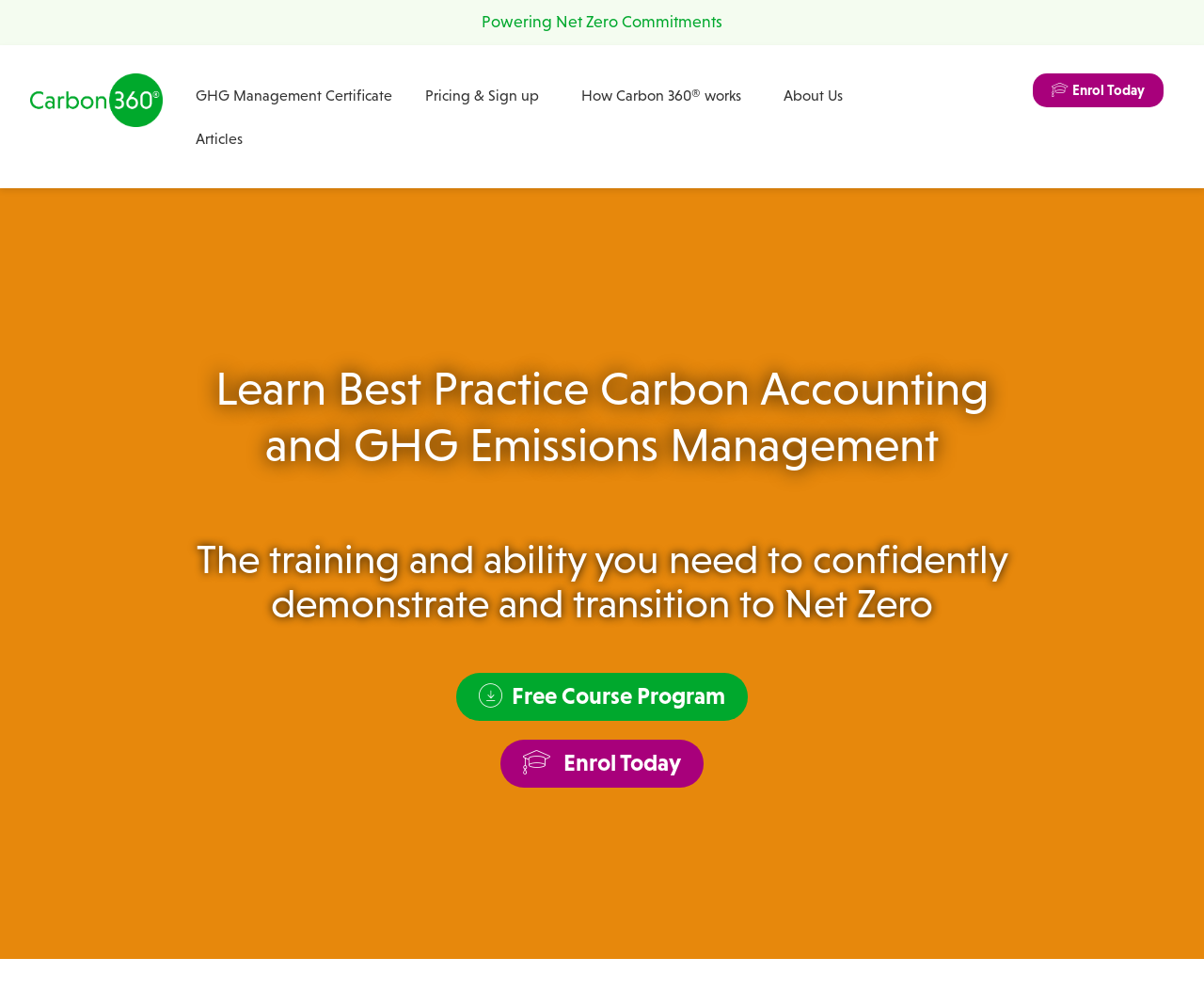Specify the bounding box coordinates of the element's area that should be clicked to execute the given instruction: "Click on the author Sean Monorith". The coordinates should be four float numbers between 0 and 1, i.e., [left, top, right, bottom].

None